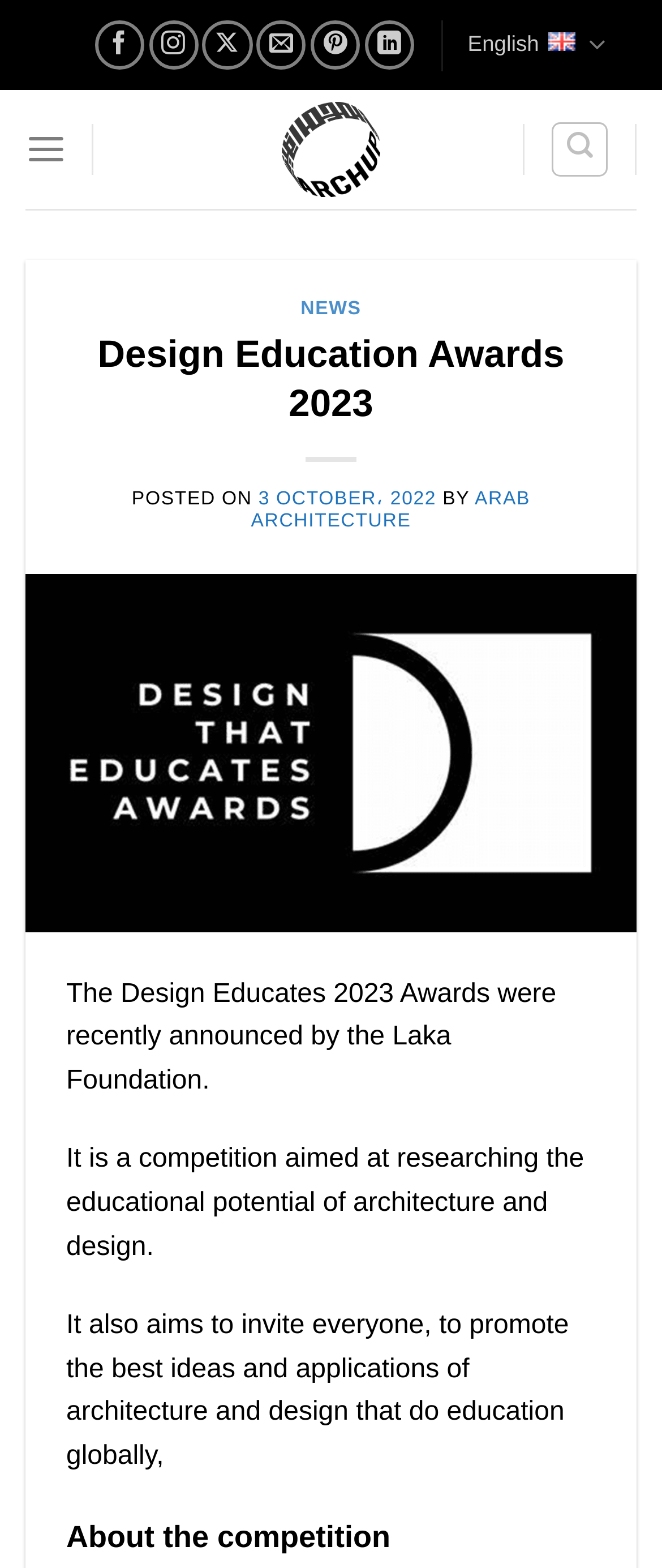What is the purpose of the competition?
By examining the image, provide a one-word or phrase answer.

Researching educational potential